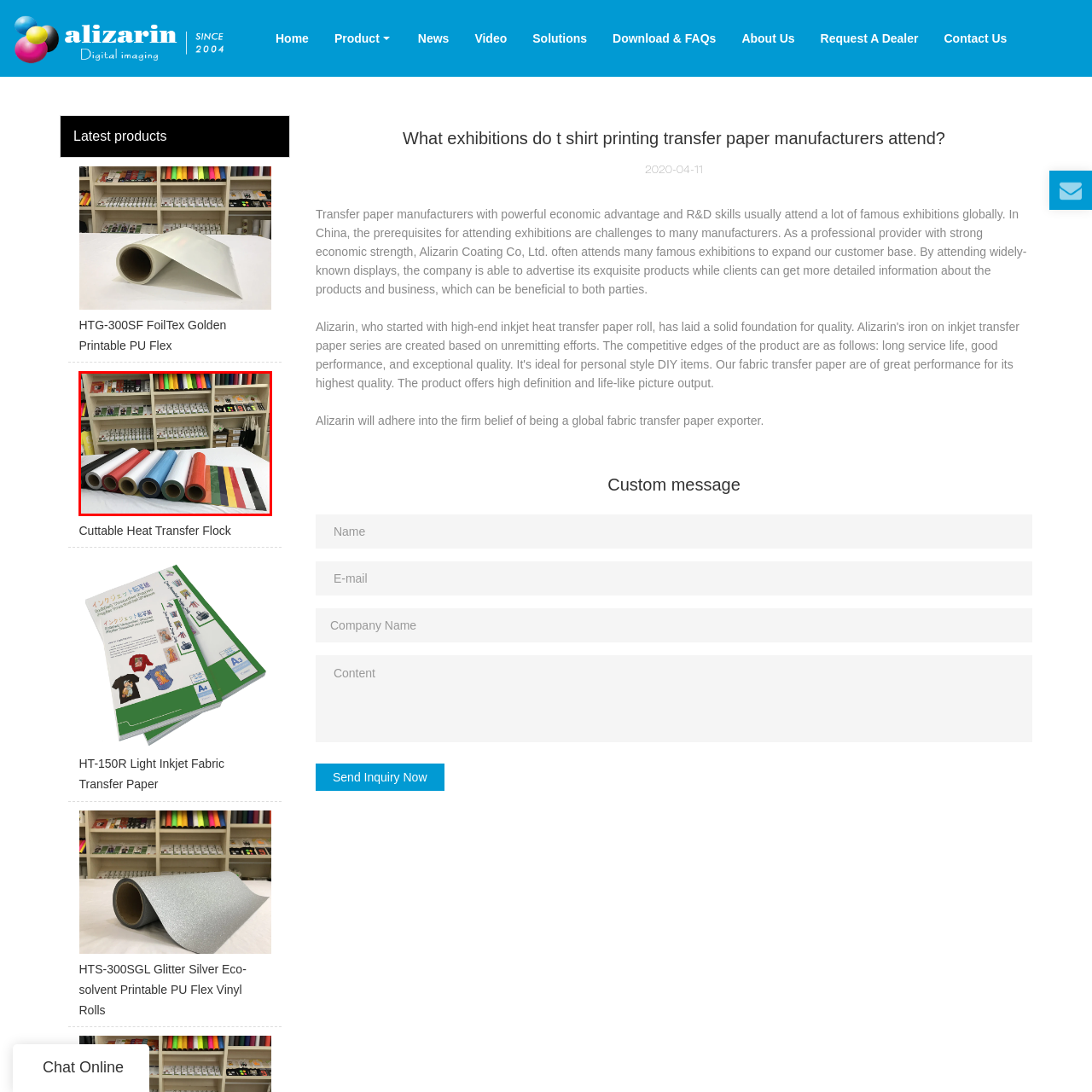Narrate the specific details and elements found within the red-bordered image.

The image showcases a vibrant collection of vinyl rolls and heat transfer materials arranged neatly in a well-organized display. In the foreground, several rolls of transfer paper in various colors—black, white, red, blue, and orange—are prominently displayed on a flat surface, suggesting their suitability for t-shirt printing and other applications. Behind these rolls, a shelf is filled with assorted products, including colorful fabric swatches and potential design materials, indicating the range of options available for customization. This setup reflects a professional environment, likely for a company focused on supplying transfer materials for fabric decoration, such as Alizarin Coating. The variety of colors and textures highlights the versatility and creativity possible in the field of garment decoration.